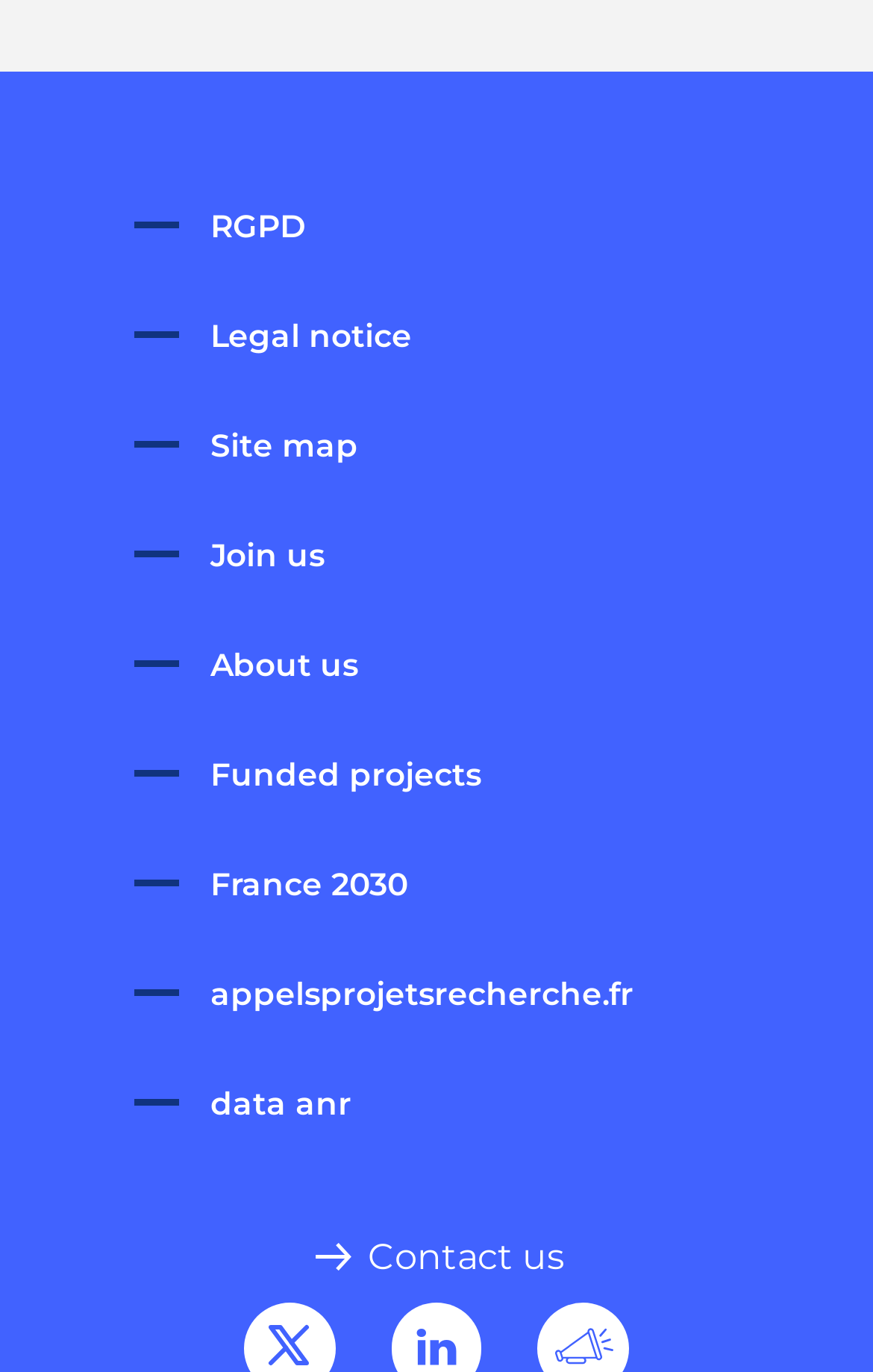Given the description RGPD, predict the bounding box coordinates of the UI element. Ensure the coordinates are in the format (top-left x, top-left y, bottom-right x, bottom-right y) and all values are between 0 and 1.

[0.154, 0.15, 0.351, 0.18]